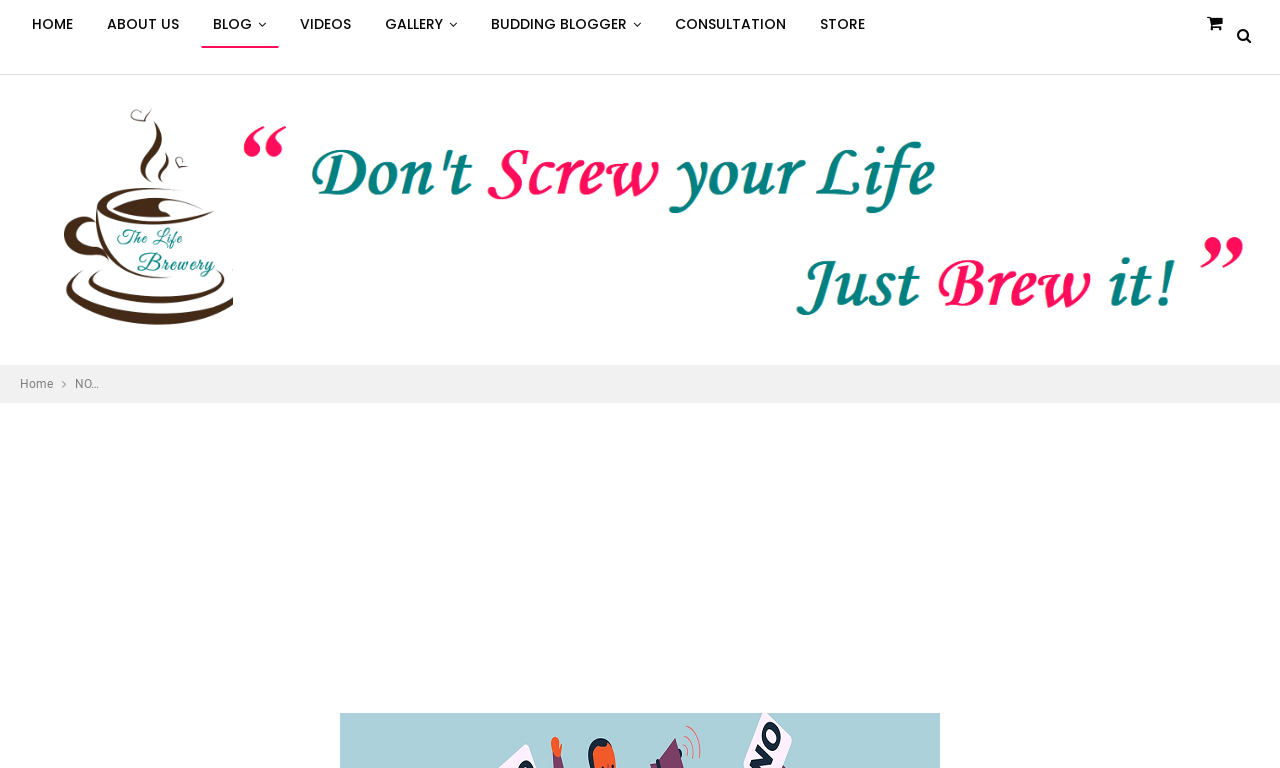Respond concisely with one word or phrase to the following query:
What is the last item in the breadcrumb navigation?

NO…